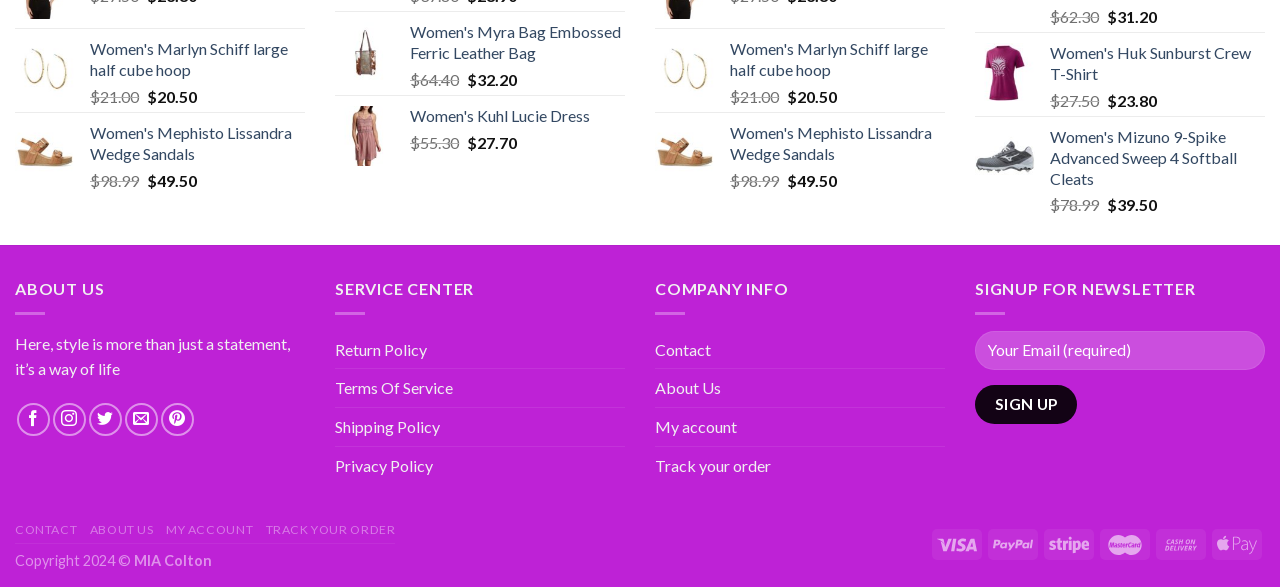Kindly provide the bounding box coordinates of the section you need to click on to fulfill the given instruction: "Follow on Facebook".

[0.013, 0.686, 0.039, 0.742]